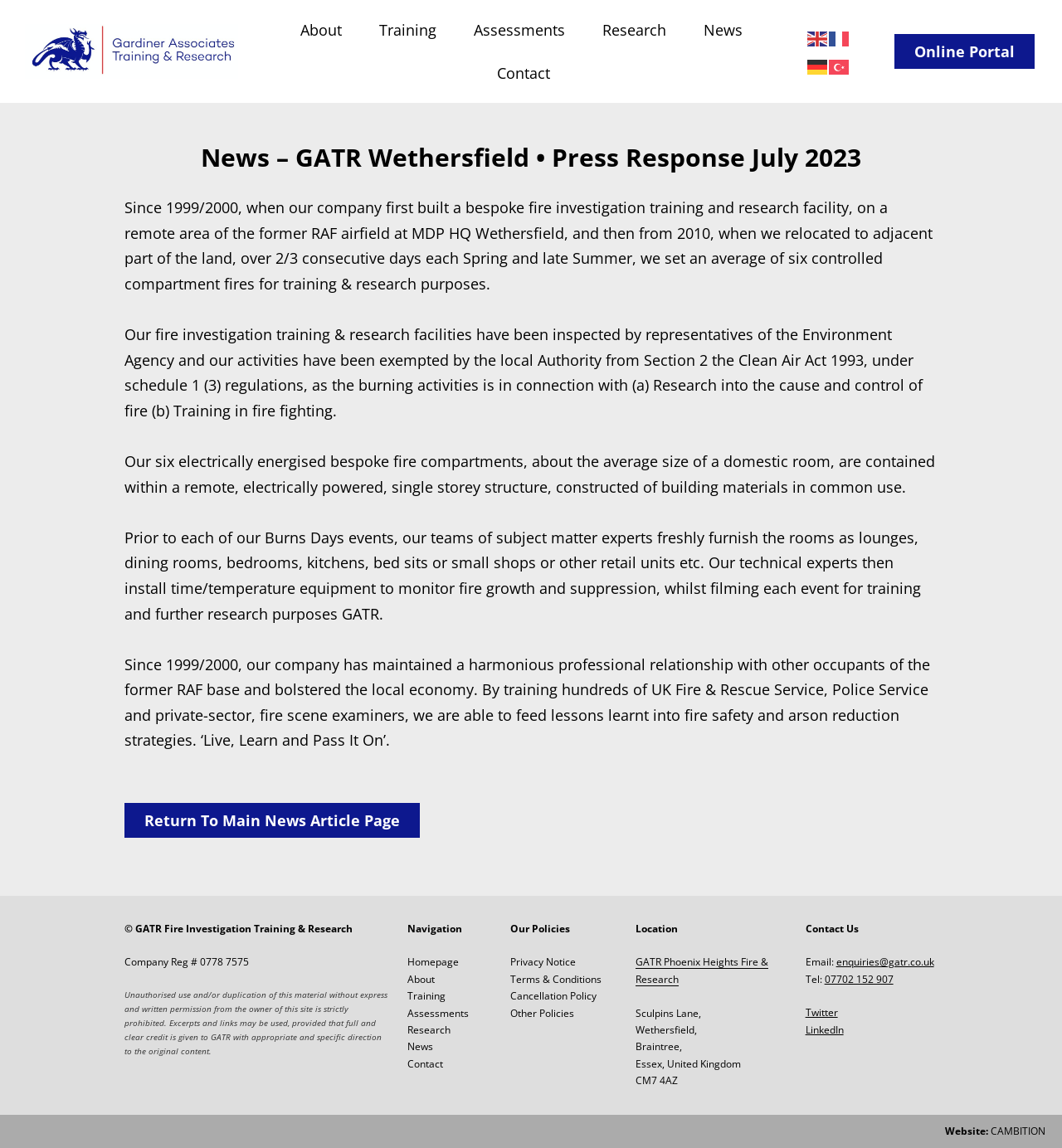Please identify the bounding box coordinates of the element's region that should be clicked to execute the following instruction: "Contact us via email". The bounding box coordinates must be four float numbers between 0 and 1, i.e., [left, top, right, bottom].

[0.787, 0.832, 0.879, 0.844]